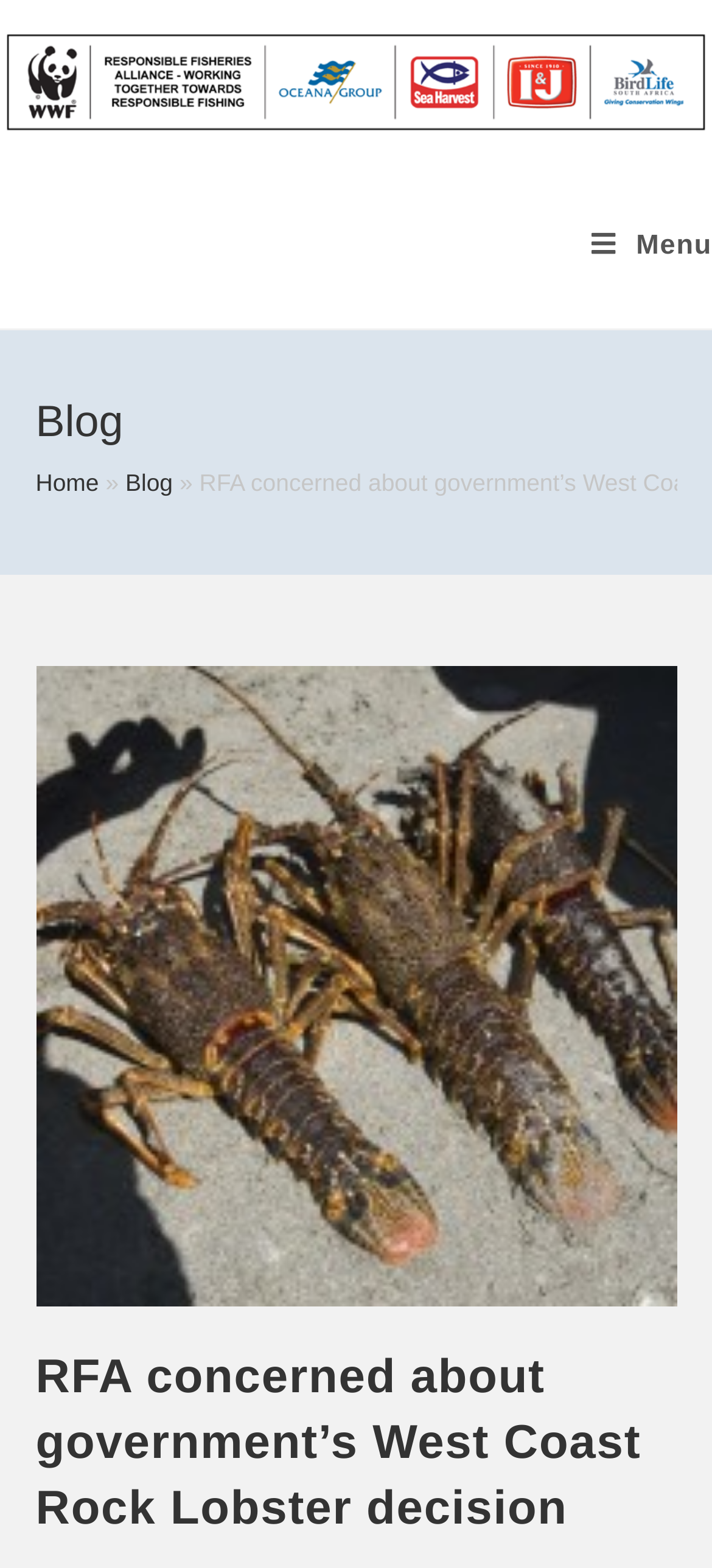Look at the image and answer the question in detail:
What type of content is the webpage primarily about?

The webpage is primarily about blog content, as indicated by the heading 'Blog' in the header section. This suggests that the webpage is a blog or news article related to the organization.